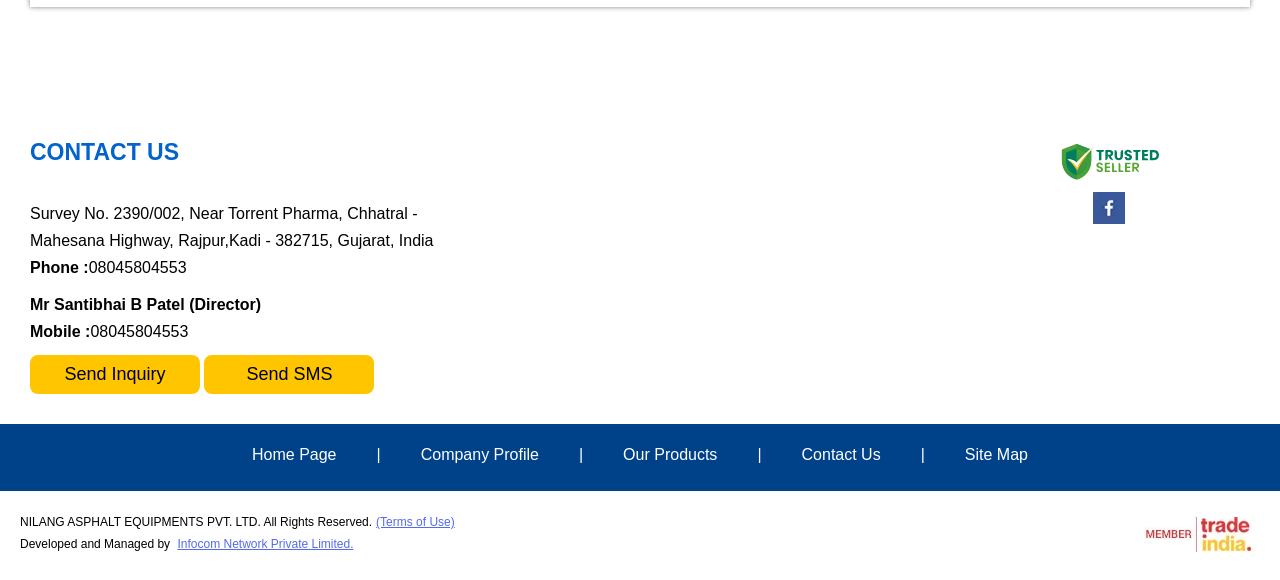Utilize the details in the image to thoroughly answer the following question: What is the company's location?

The company's location can be found in the contact information section, where it is listed as 'Survey No. 2390/002, Near Torrent Pharma, Chhatral - Mahesana Highway, Rajpur,Kadi - 382715, Gujarat, India'.